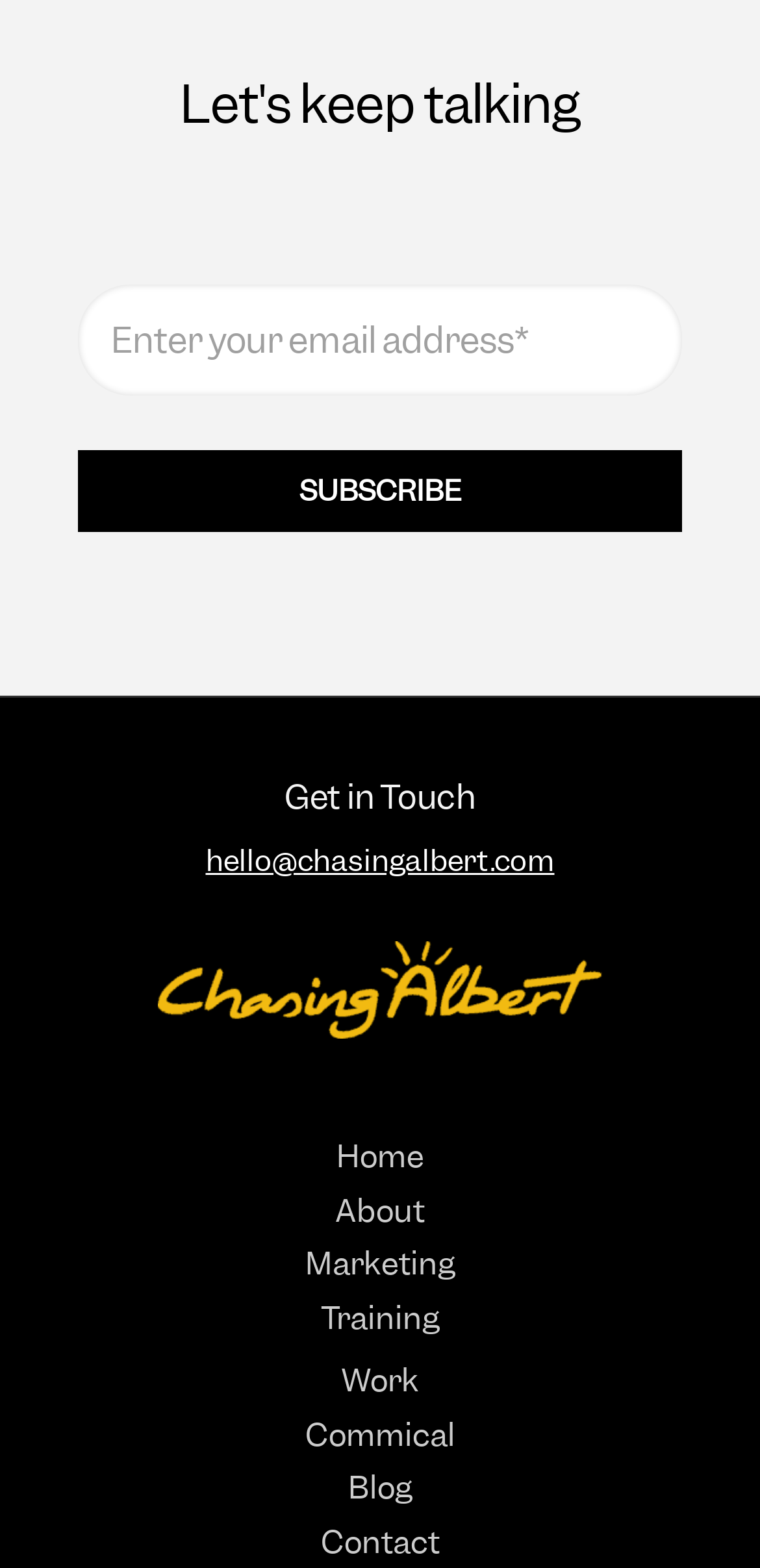From the given element description: "Editor", find the bounding box for the UI element. Provide the coordinates as four float numbers between 0 and 1, in the order [left, top, right, bottom].

None